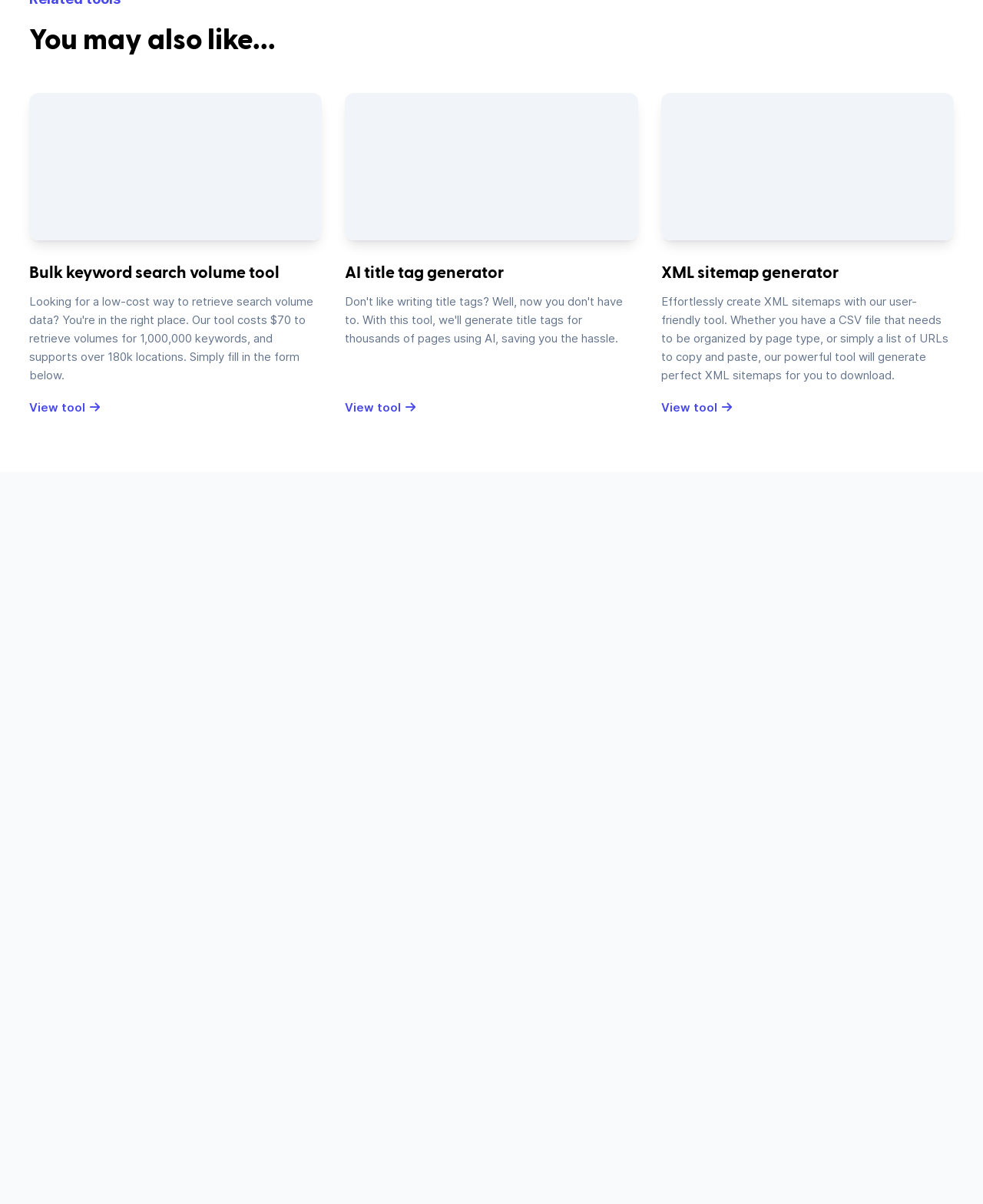How much does the bulk keyword search volume tool cost?
Please look at the screenshot and answer in one word or a short phrase.

$70